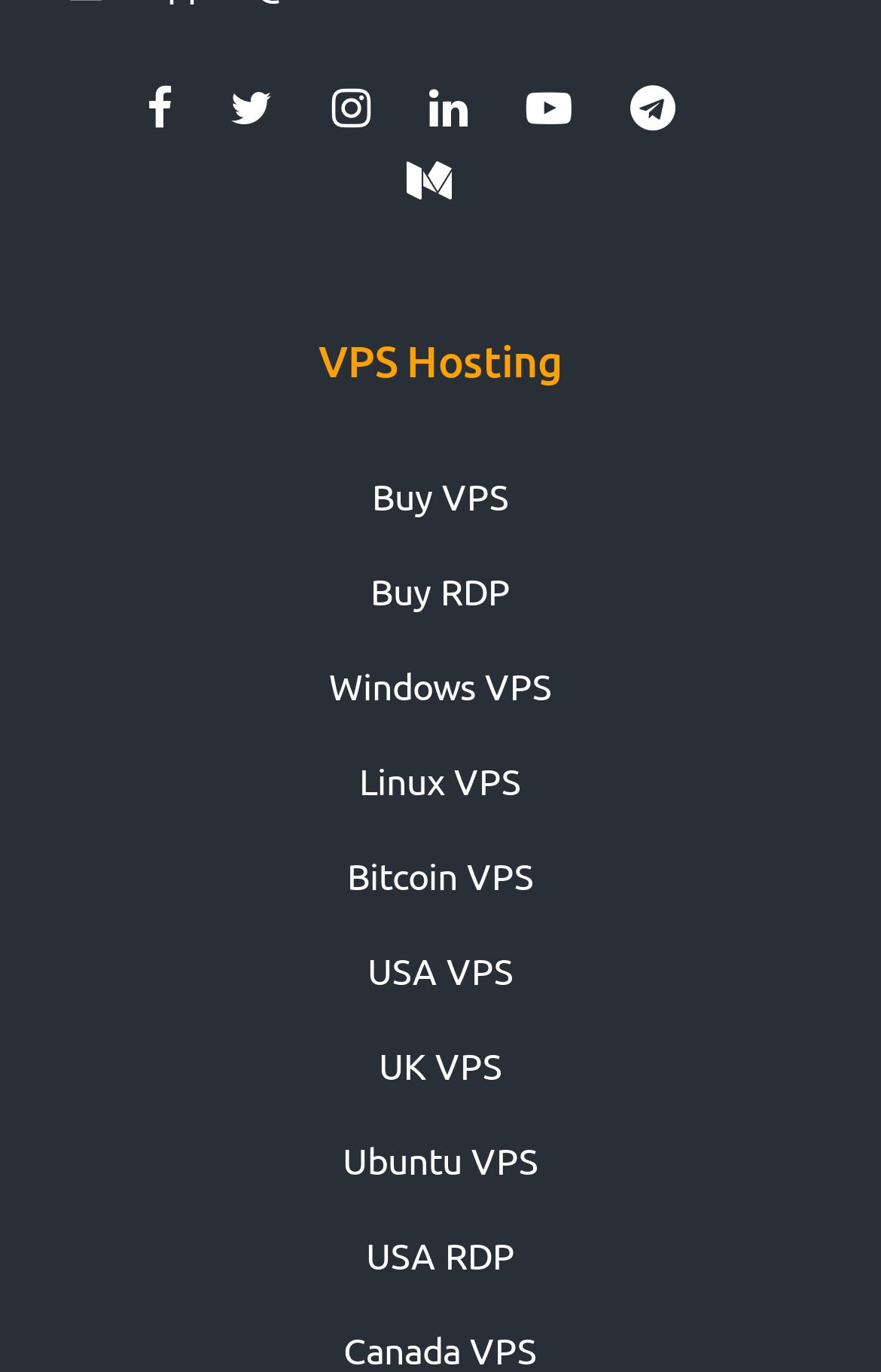Provide a one-word or short-phrase response to the question:
What is the main category of hosting?

VPS